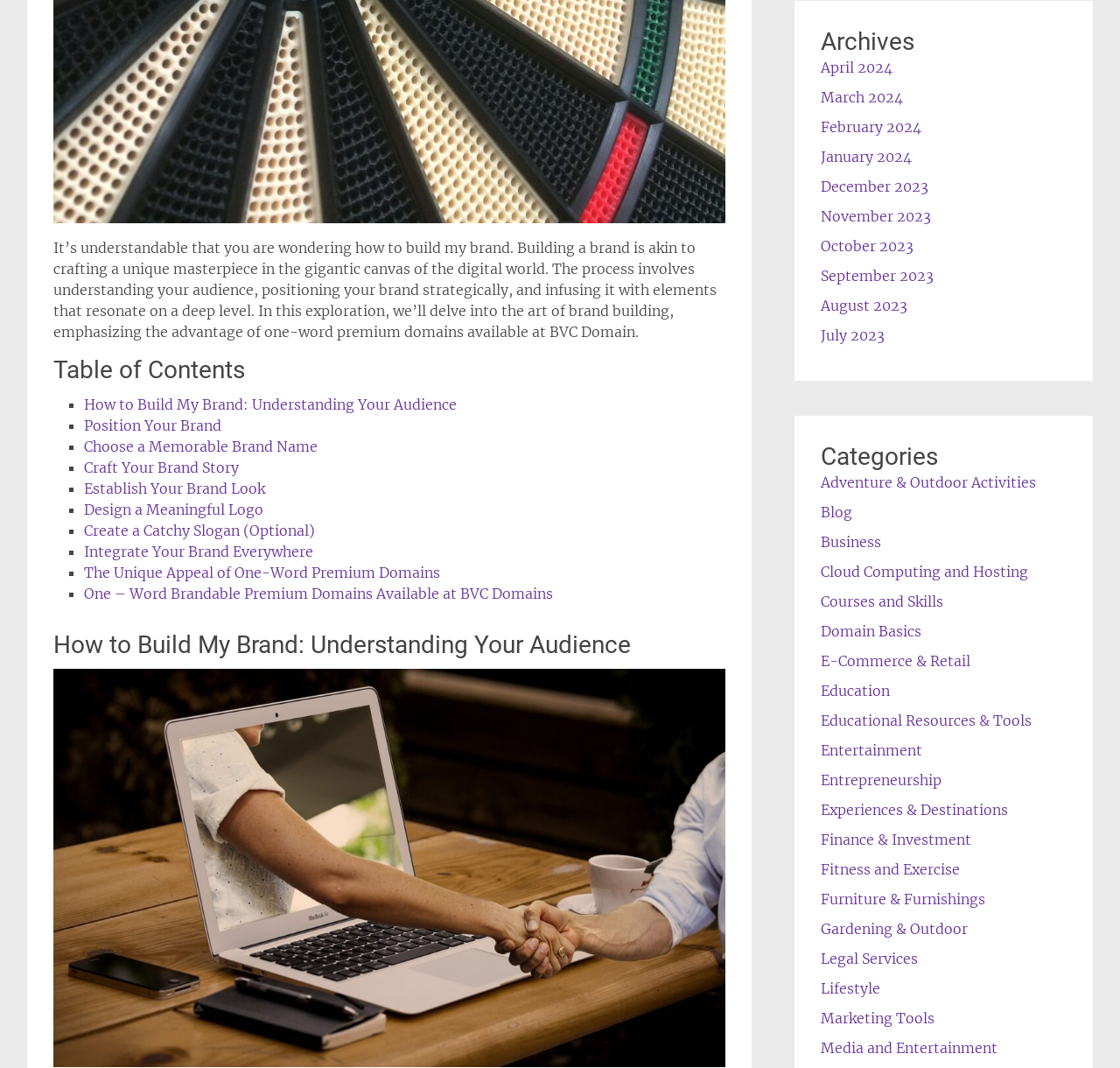Determine the bounding box coordinates of the region that needs to be clicked to achieve the task: "View 'Archives'".

[0.733, 0.025, 0.952, 0.053]